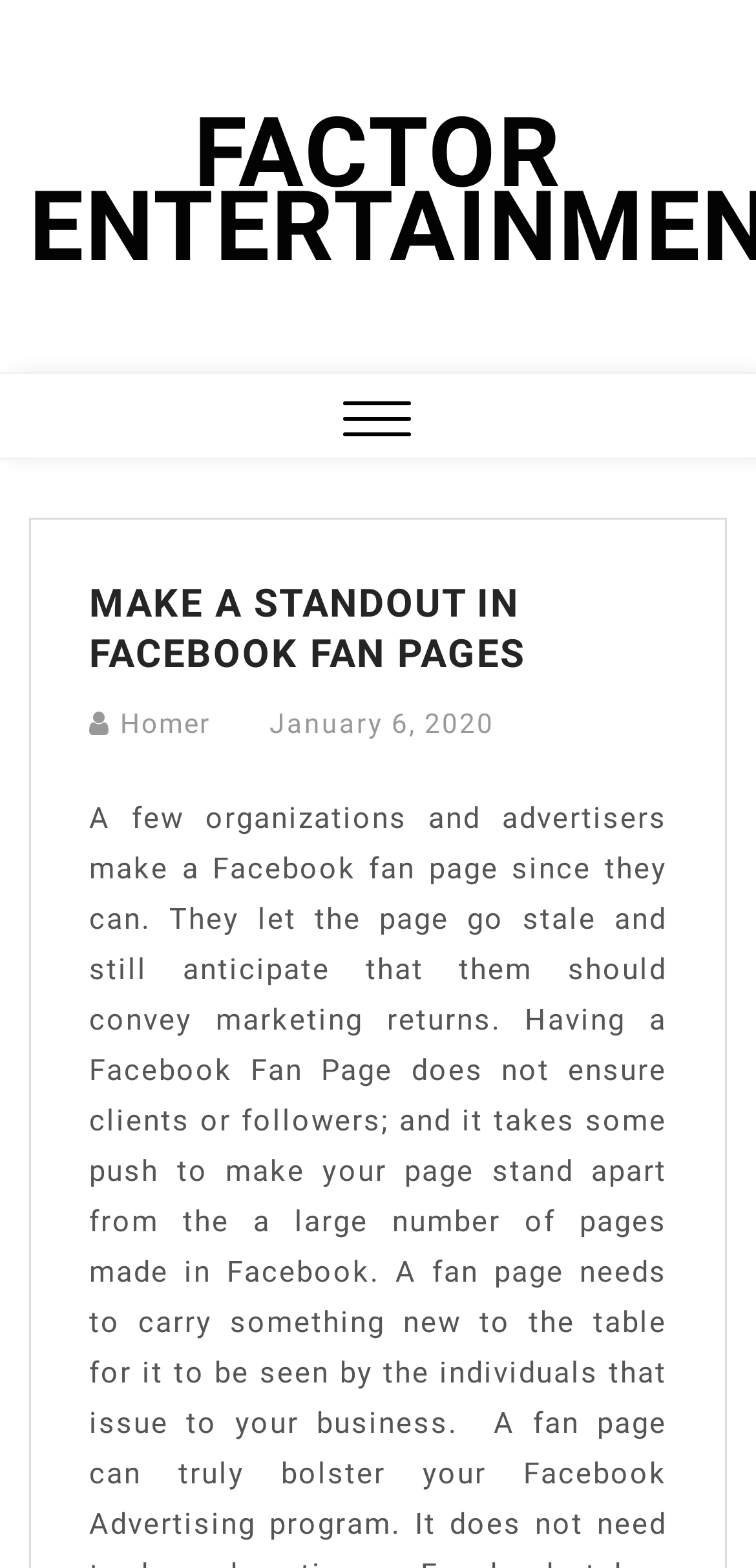What is the date mentioned on the webpage?
Give a detailed response to the question by analyzing the screenshot.

I found a link element with the text 'January 6, 2020' at coordinates [0.356, 0.451, 0.654, 0.471], which is a date format, indicating the date mentioned on the webpage.